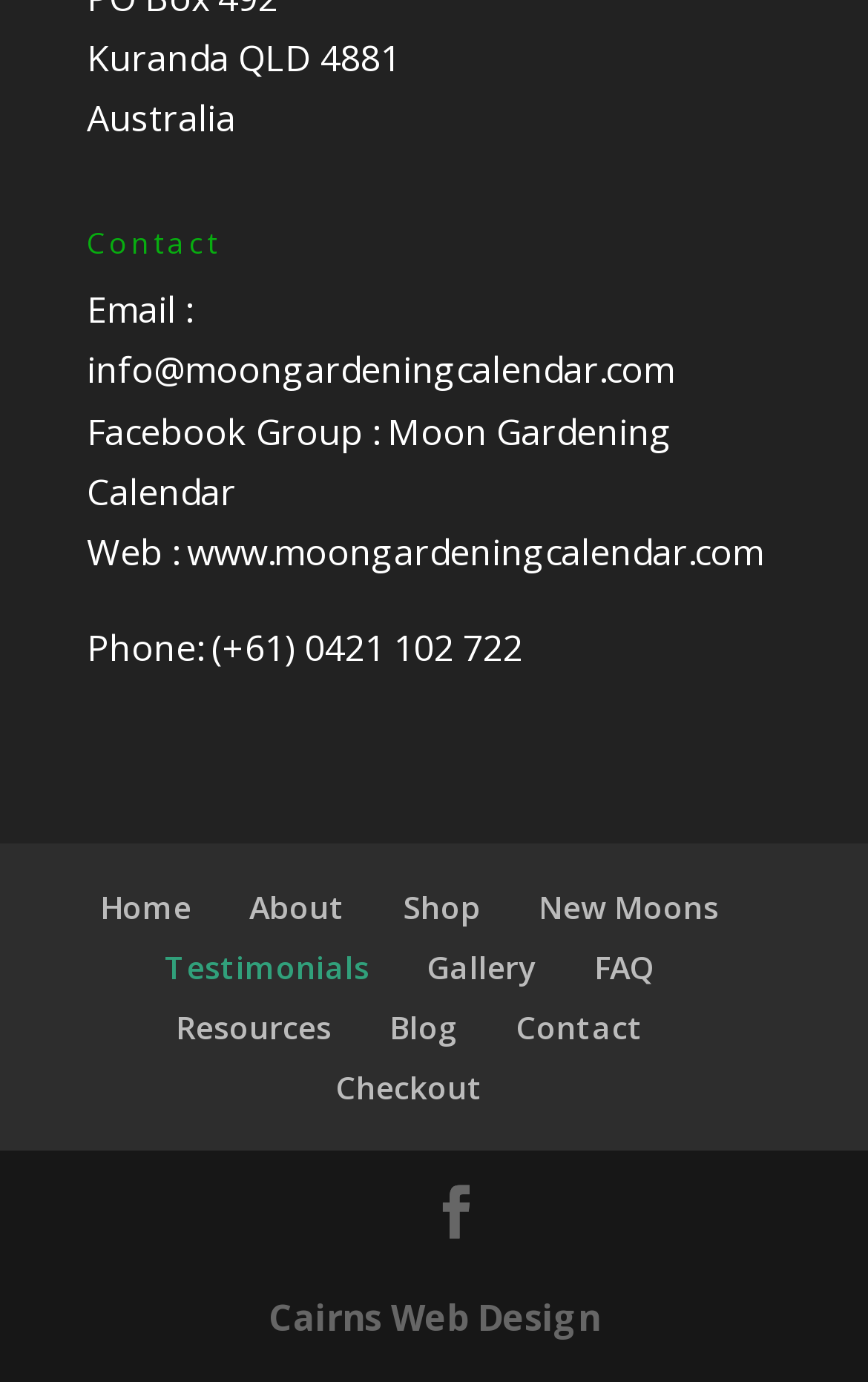Highlight the bounding box coordinates of the element that should be clicked to carry out the following instruction: "view the website". The coordinates must be given as four float numbers ranging from 0 to 1, i.e., [left, top, right, bottom].

[0.215, 0.382, 0.879, 0.417]